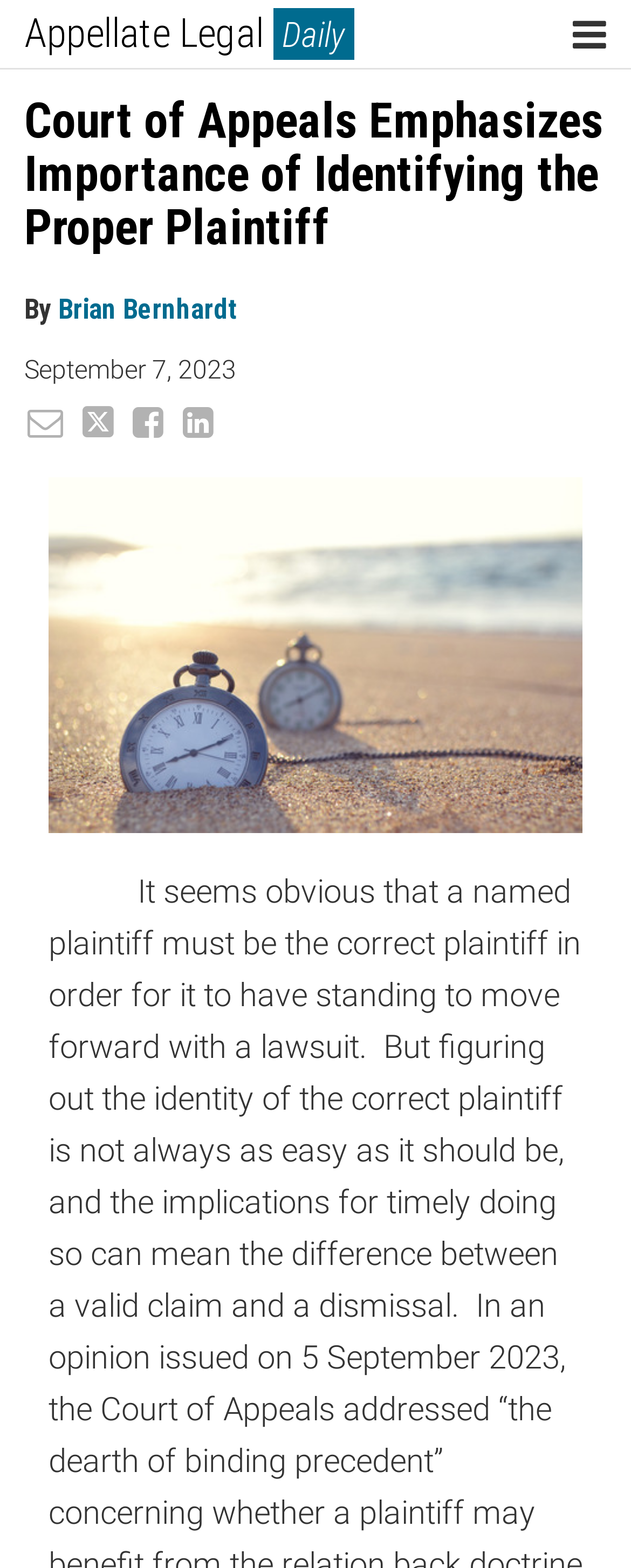Answer the question using only one word or a concise phrase: What can be done with the article?

Email, Tweet, Like, Share